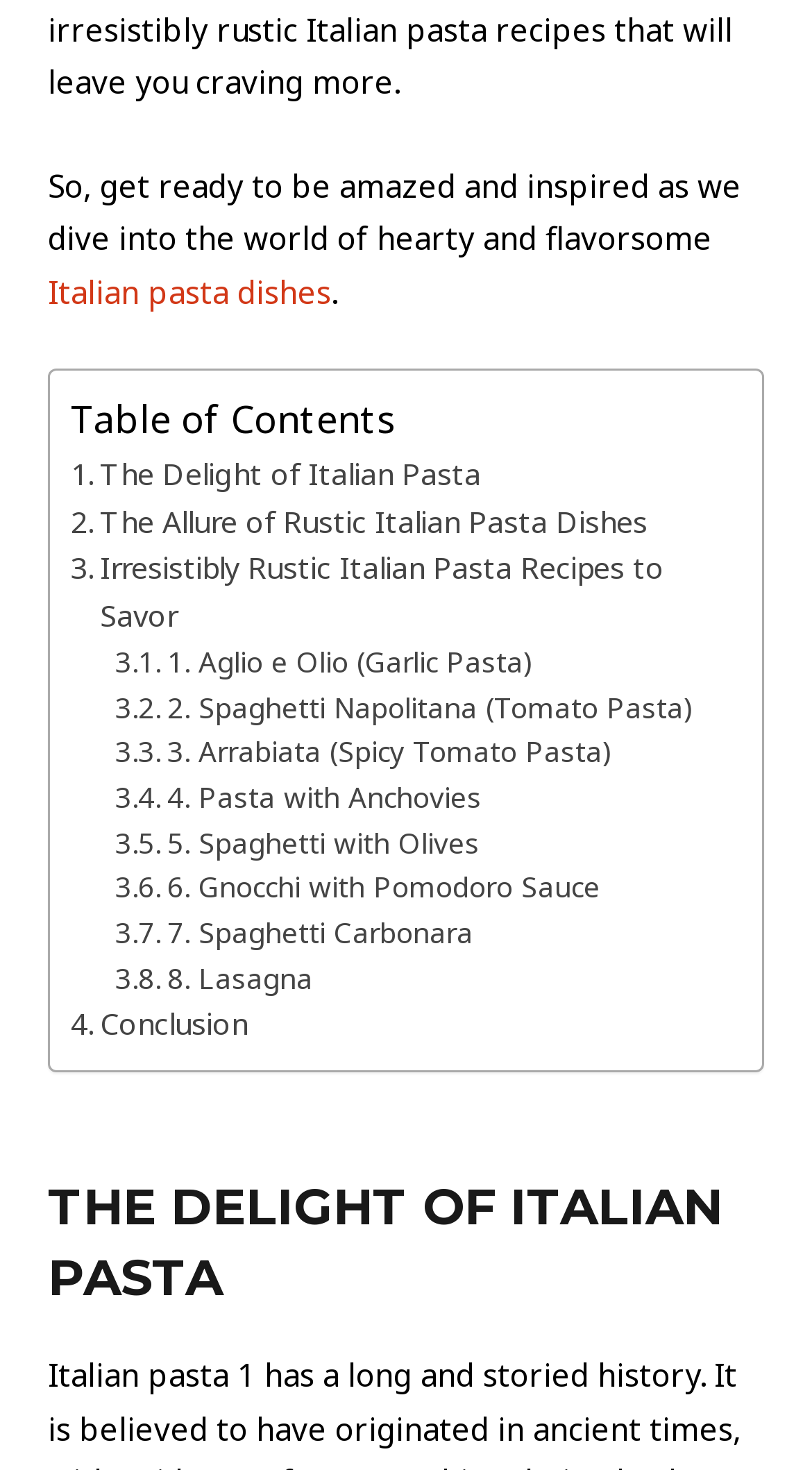Given the element description 7. Spaghetti Carbonara, identify the bounding box coordinates for the UI element on the webpage screenshot. The format should be (top-left x, top-left y, bottom-right x, bottom-right y), with values between 0 and 1.

[0.142, 0.62, 0.582, 0.651]